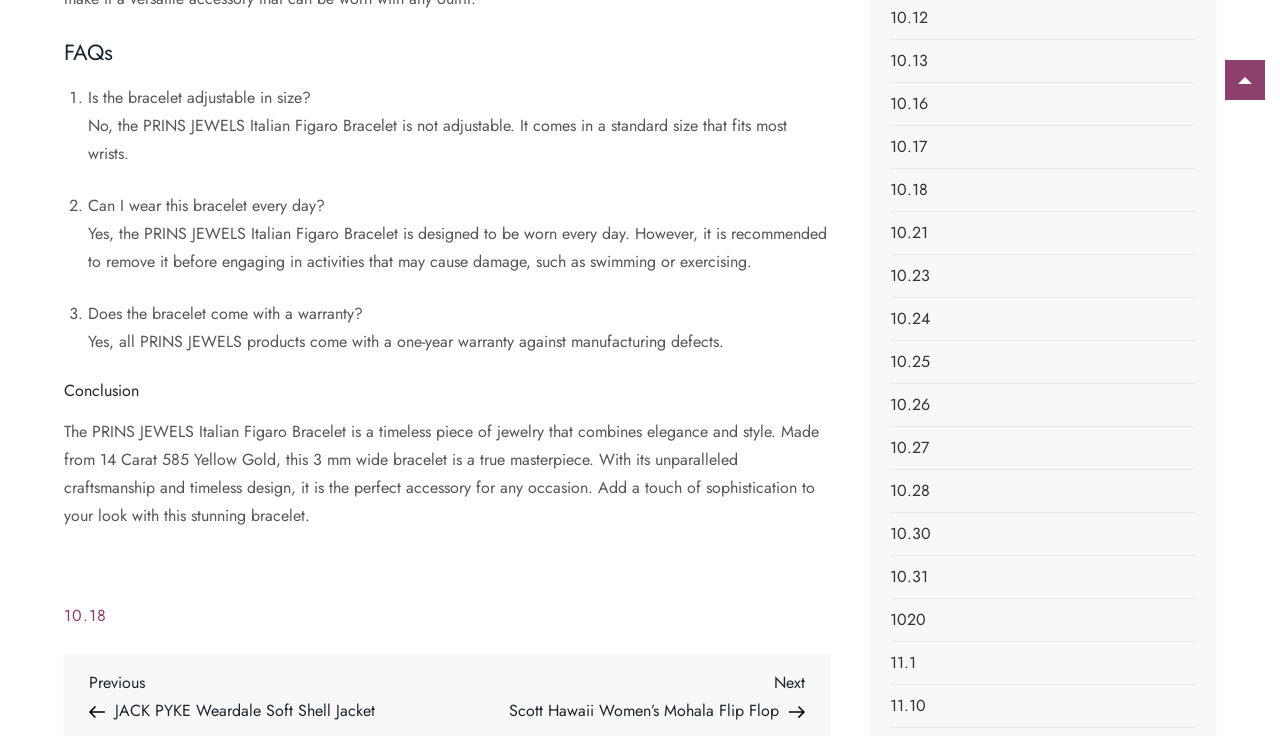Based on the image, please respond to the question with as much detail as possible:
What is the material of the PRINS JEWELS Italian Figaro Bracelet?

The material of the PRINS JEWELS Italian Figaro Bracelet is mentioned in the conclusion section, which describes the bracelet as a timeless piece of jewelry made from 14 Carat 585 Yellow Gold.